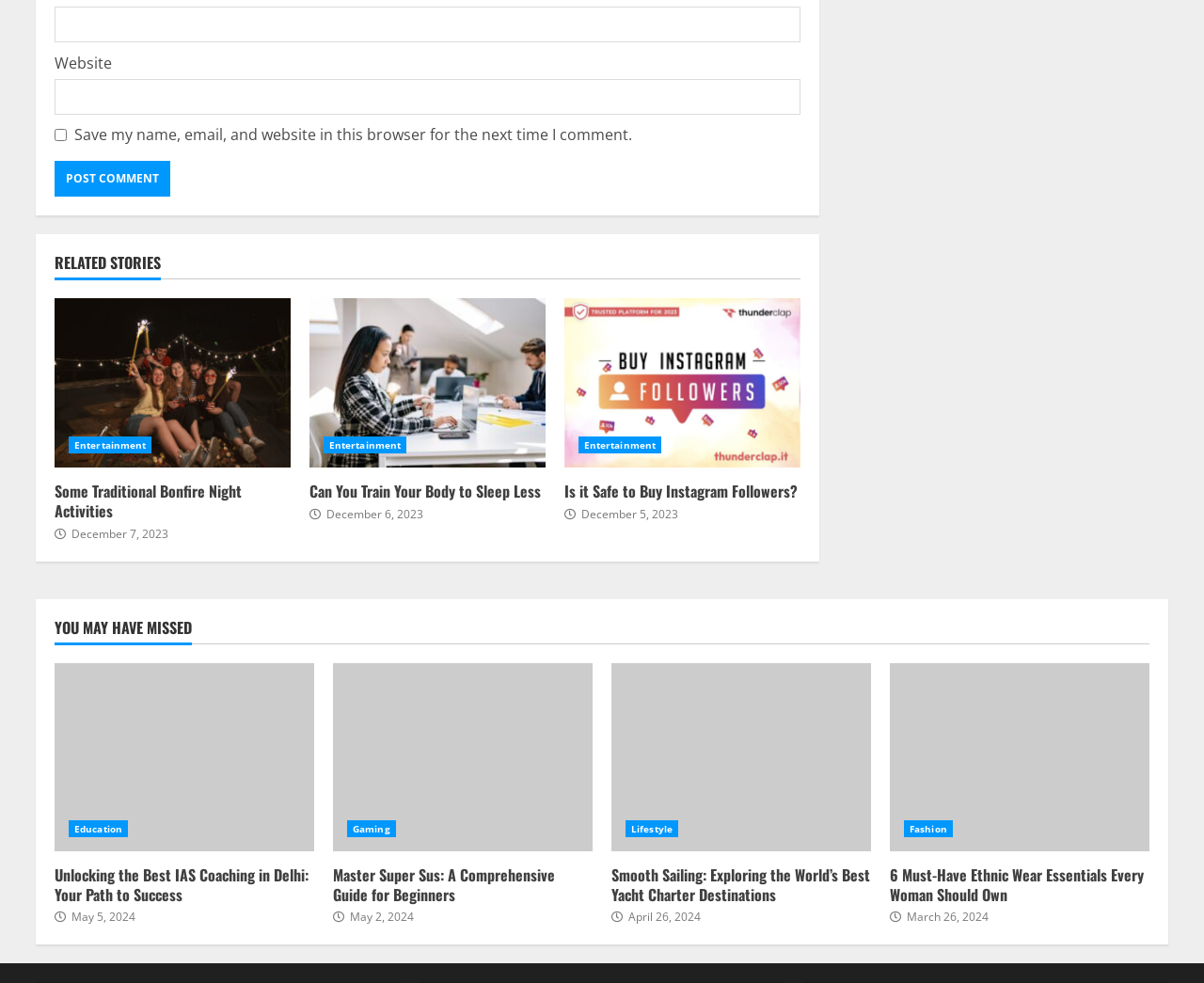Specify the bounding box coordinates for the region that must be clicked to perform the given instruction: "Enter email address".

[0.045, 0.006, 0.665, 0.043]